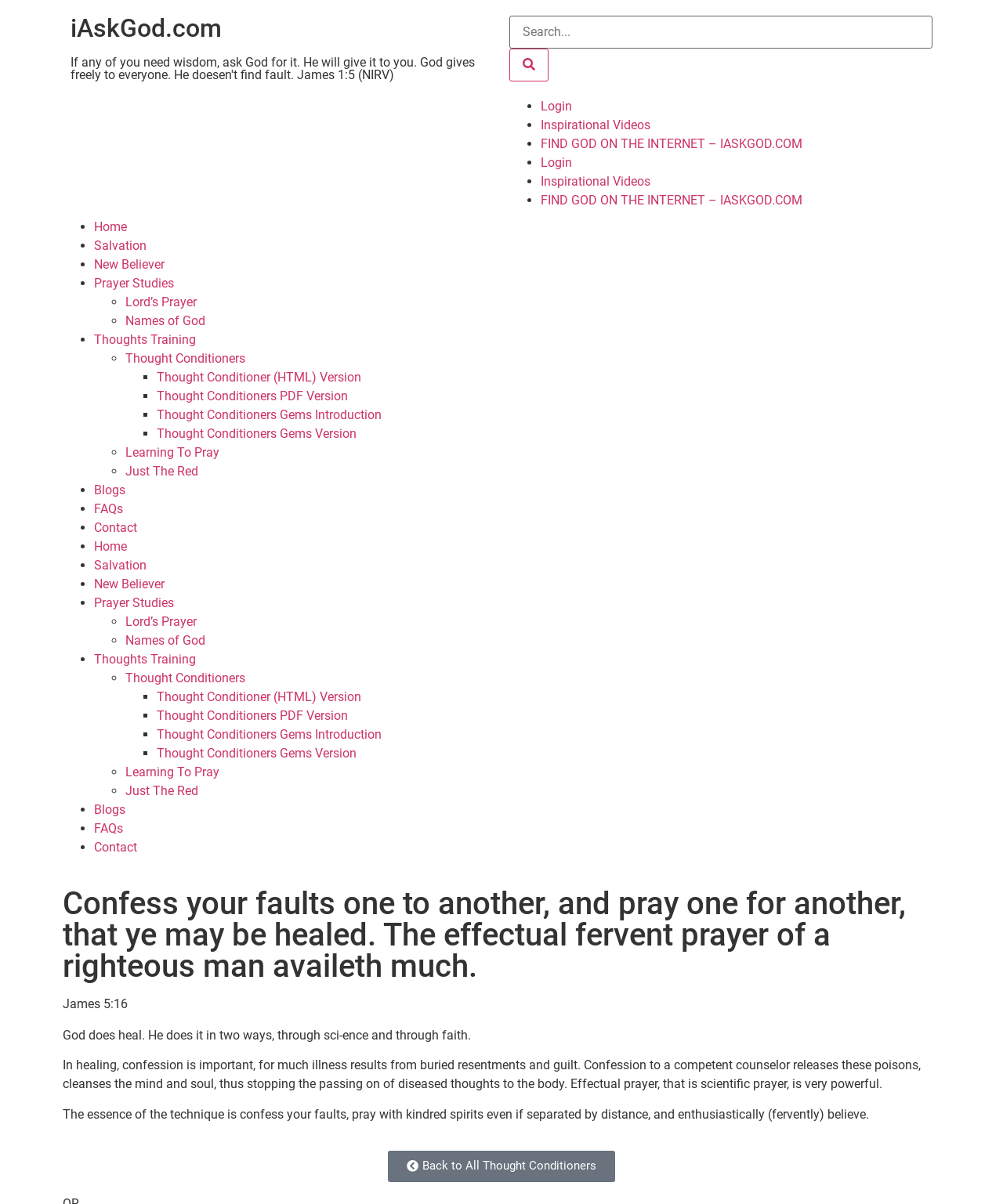Determine the bounding box coordinates of the clickable region to follow the instruction: "Login to your account".

[0.539, 0.082, 0.57, 0.094]